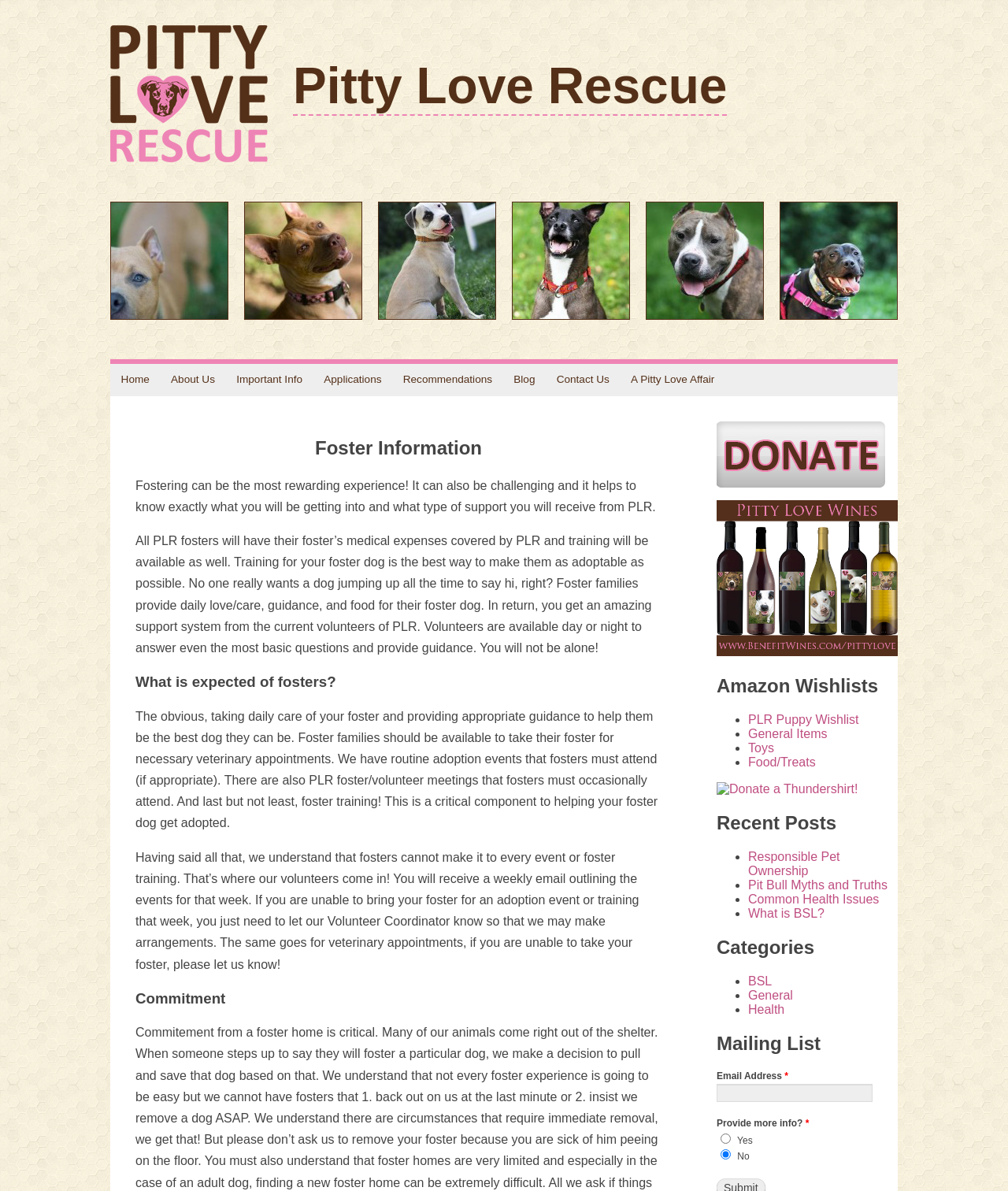What is the purpose of the weekly email?
Based on the screenshot, provide your answer in one word or phrase.

To outline events for the week